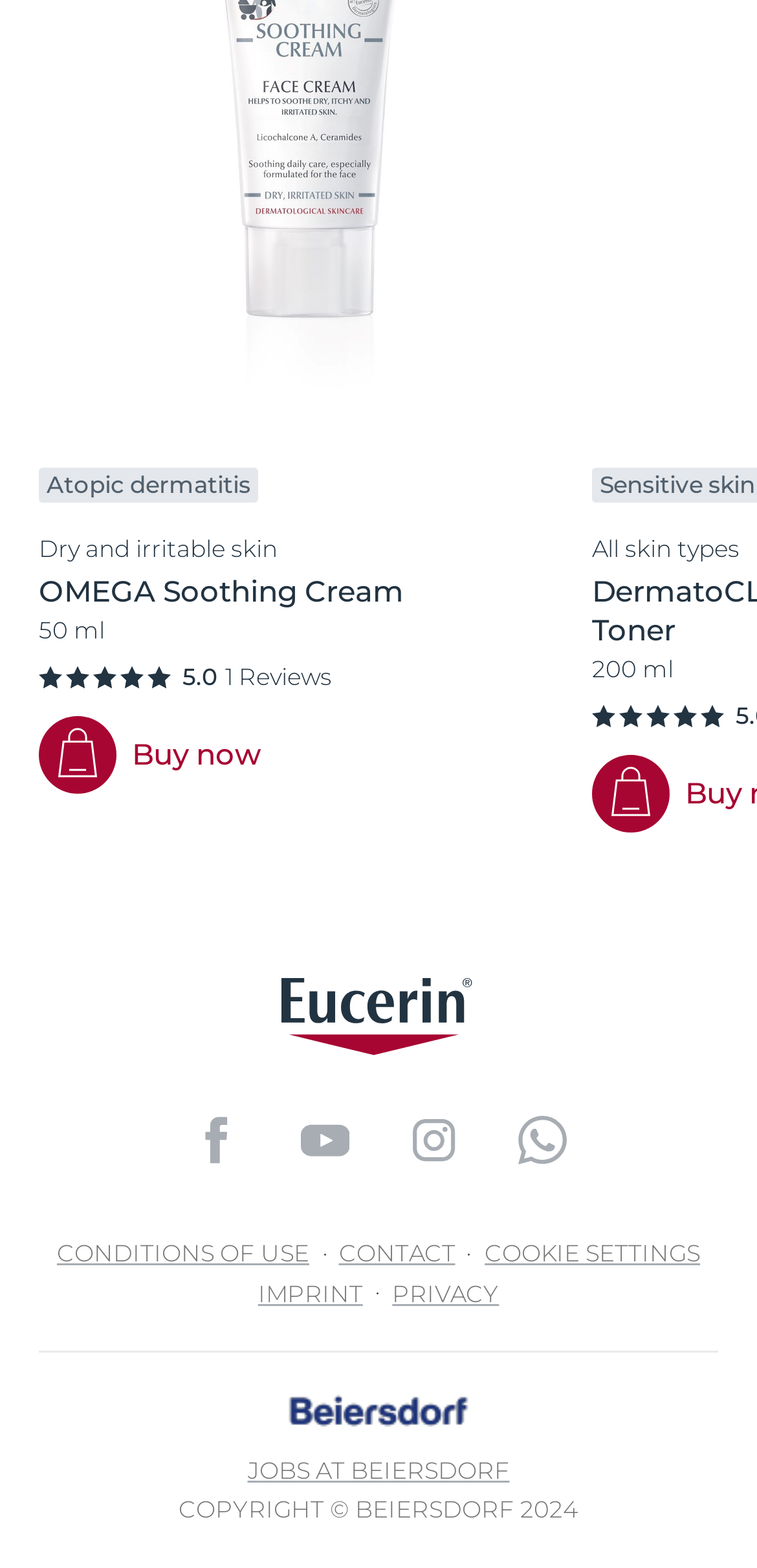Identify the bounding box coordinates of the HTML element based on this description: "aria-label="icon"".

[0.382, 0.705, 0.474, 0.749]